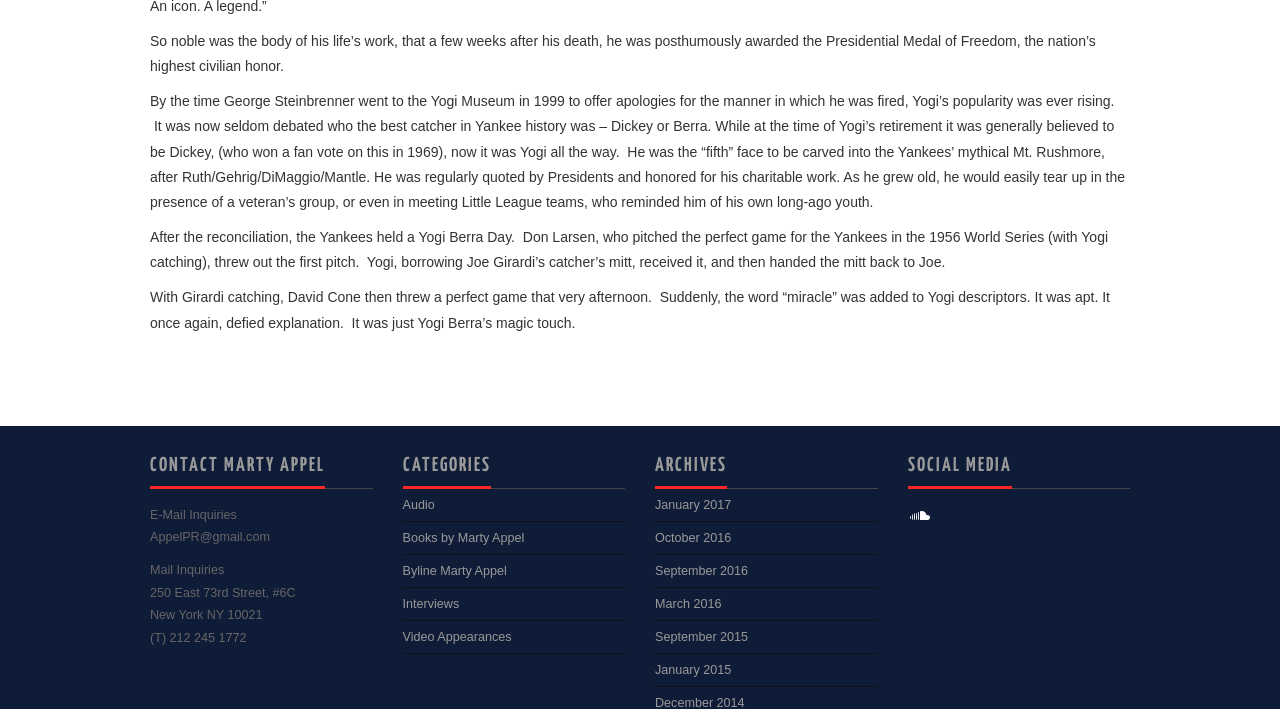Determine the coordinates of the bounding box that should be clicked to complete the instruction: "Share on LinkedIn". The coordinates should be represented by four float numbers between 0 and 1: [left, top, right, bottom].

None